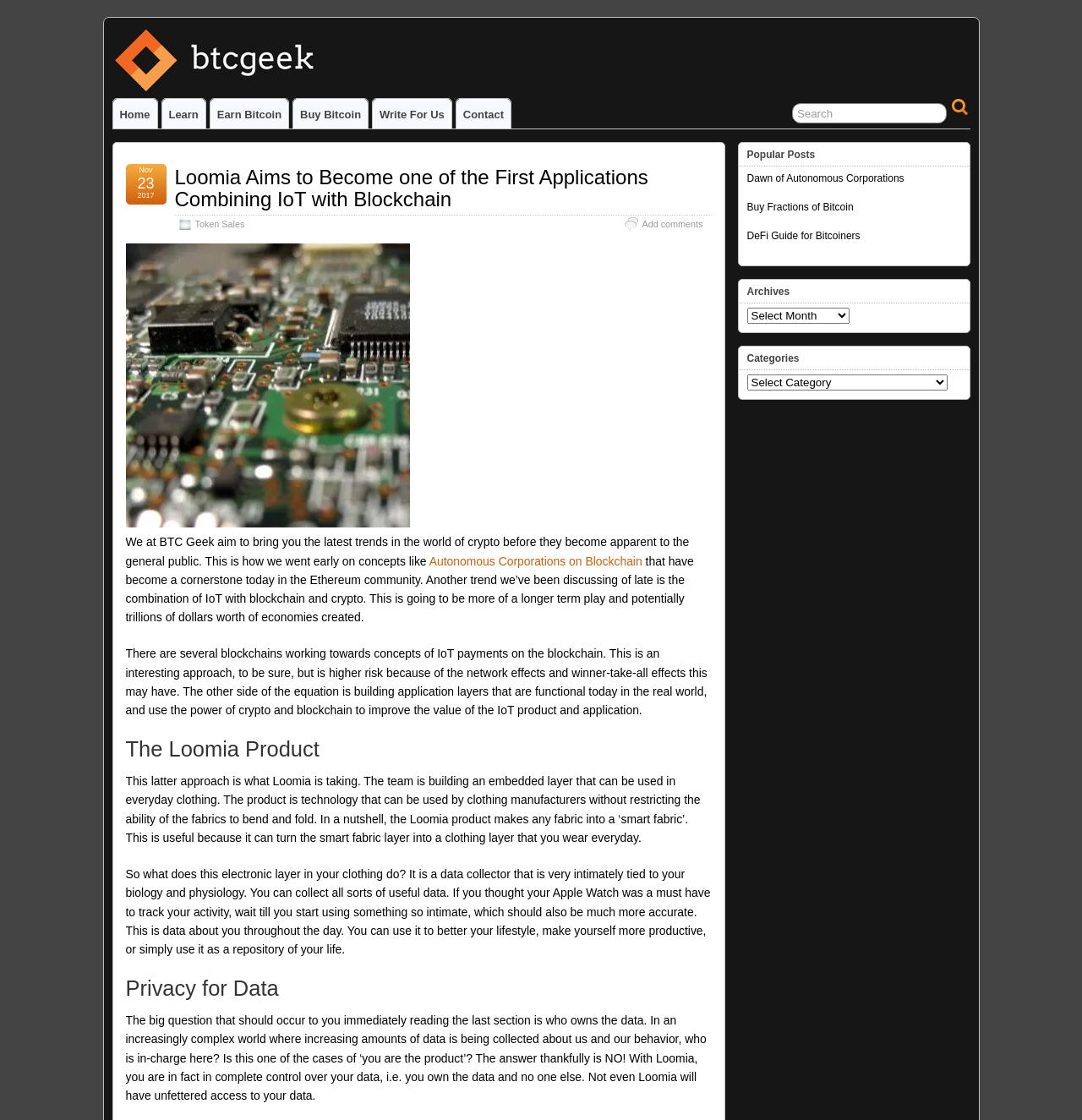What is the main subject of the webpage?
Provide a concise answer using a single word or phrase based on the image.

Loomia and IoT with blockchain